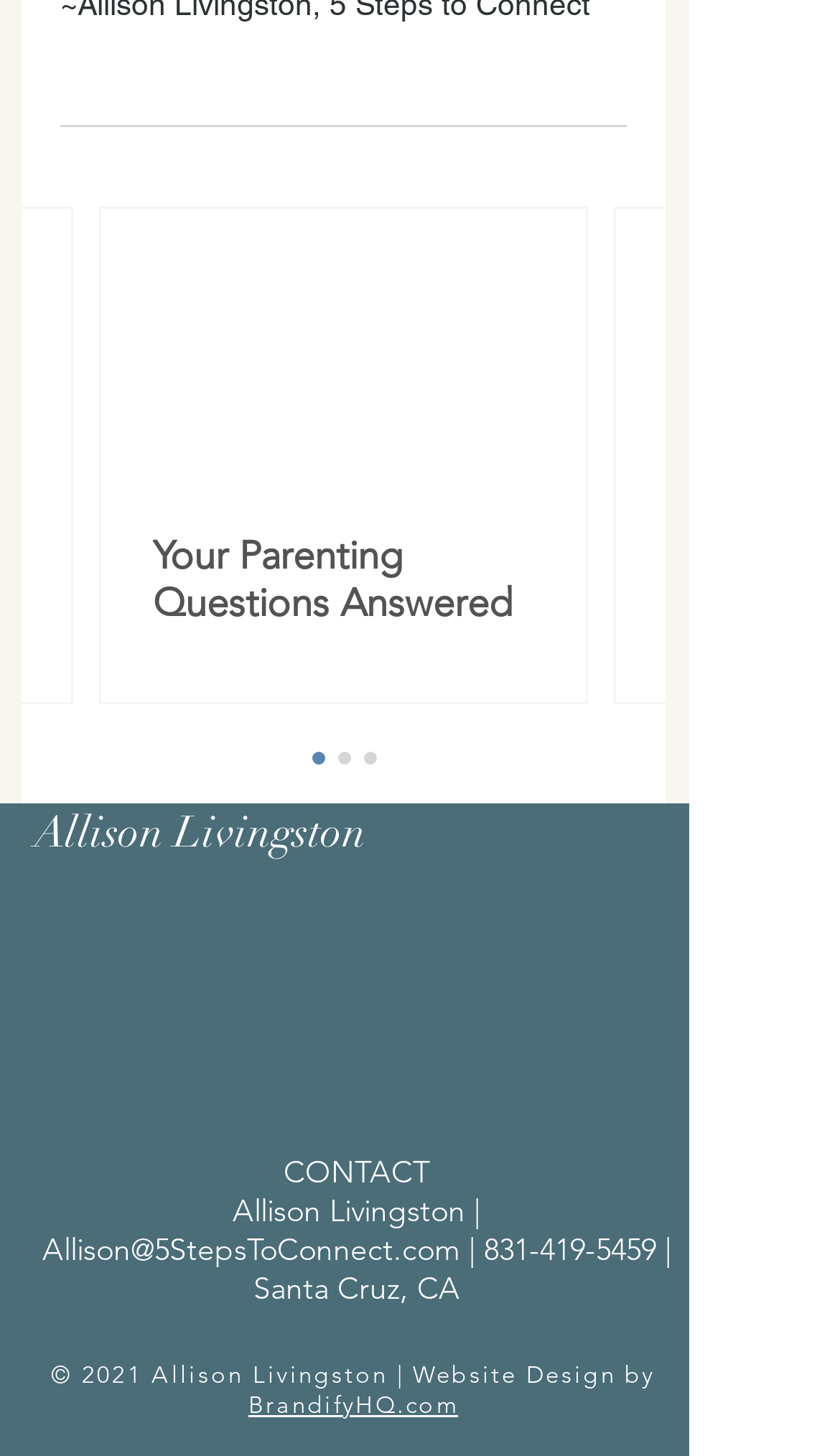Locate the bounding box coordinates of the item that should be clicked to fulfill the instruction: "contact Allison".

[0.337, 0.792, 0.512, 0.818]